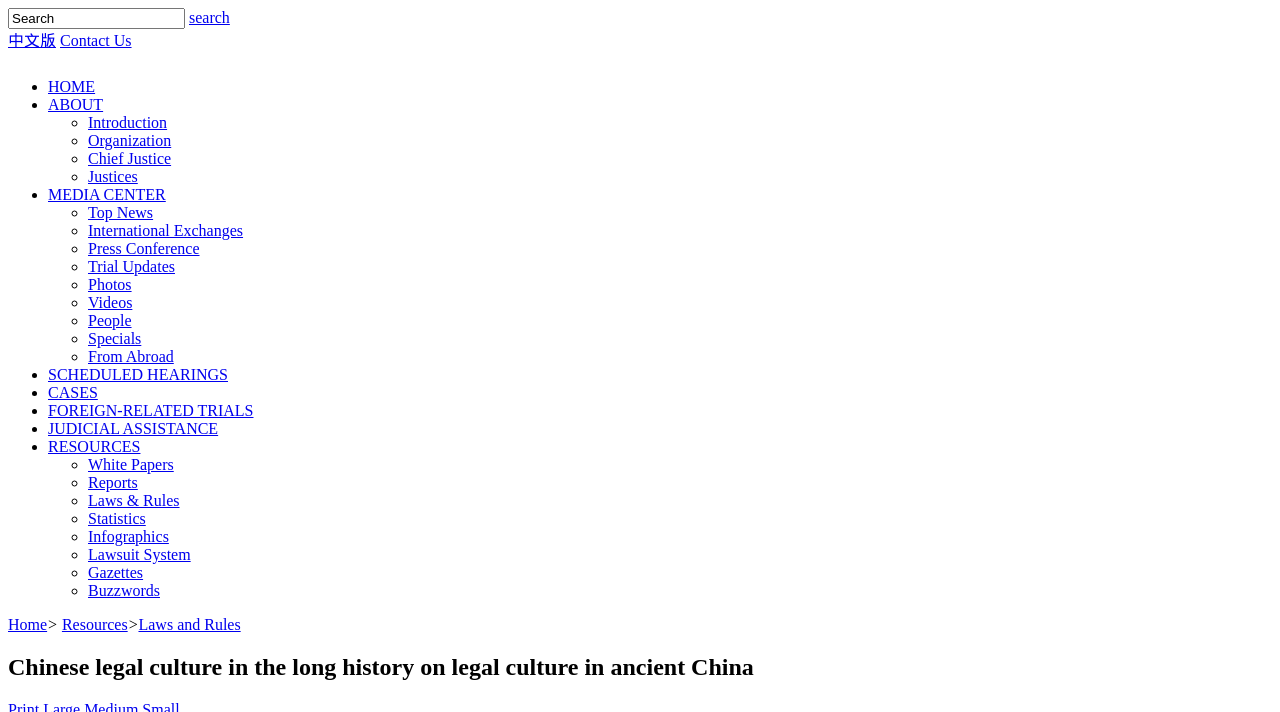Please identify the bounding box coordinates of the area that needs to be clicked to follow this instruction: "Learn about the introduction".

[0.069, 0.16, 0.131, 0.184]